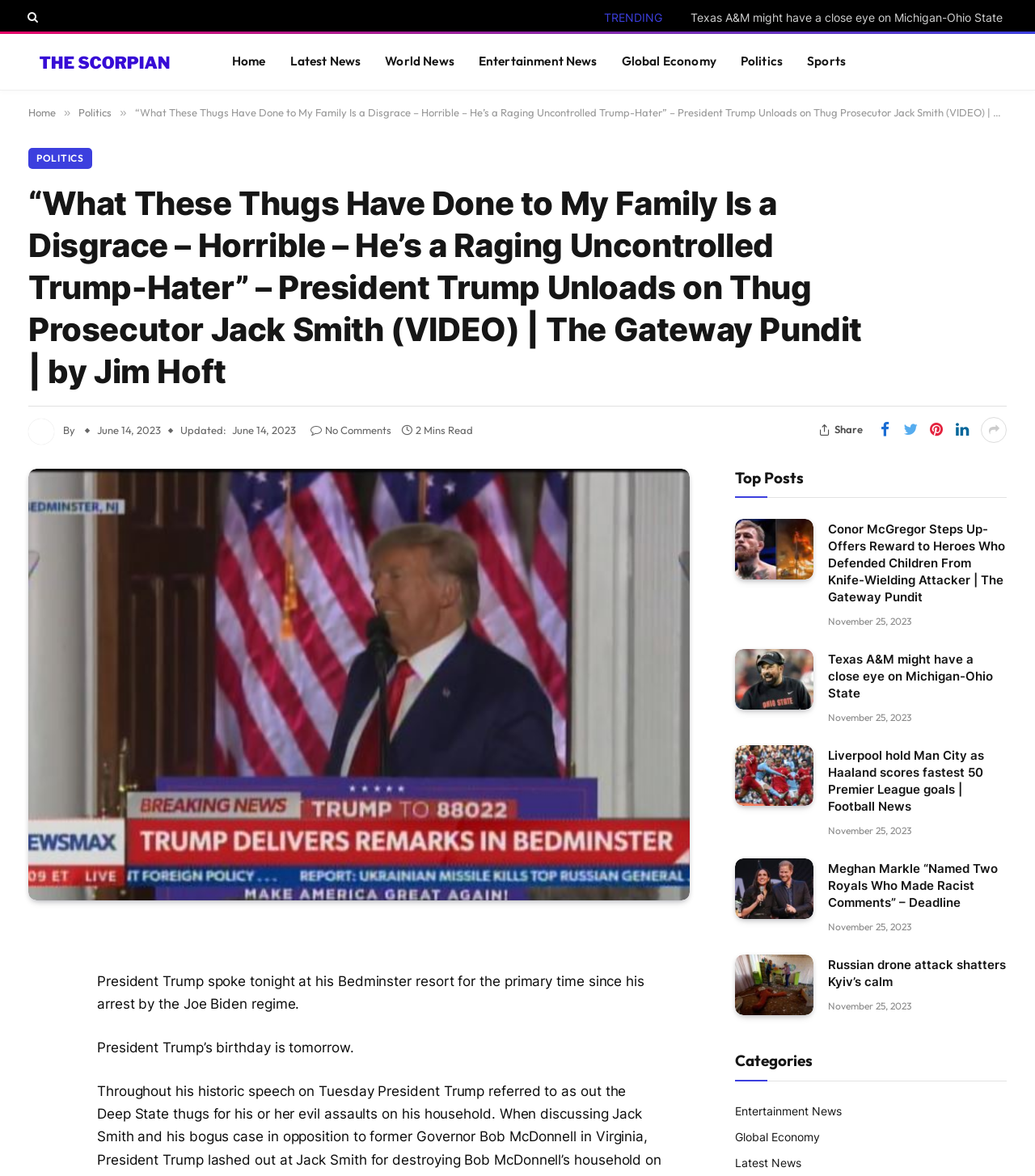Please find and give the text of the main heading on the webpage.

“What These Thugs Have Done to My Family Is a Disgrace – Horrible – He’s a Raging Uncontrolled Trump-Hater” – President Trump Unloads on Thug Prosecutor Jack Smith (VIDEO) | The Gateway Pundit | by Jim Hoft